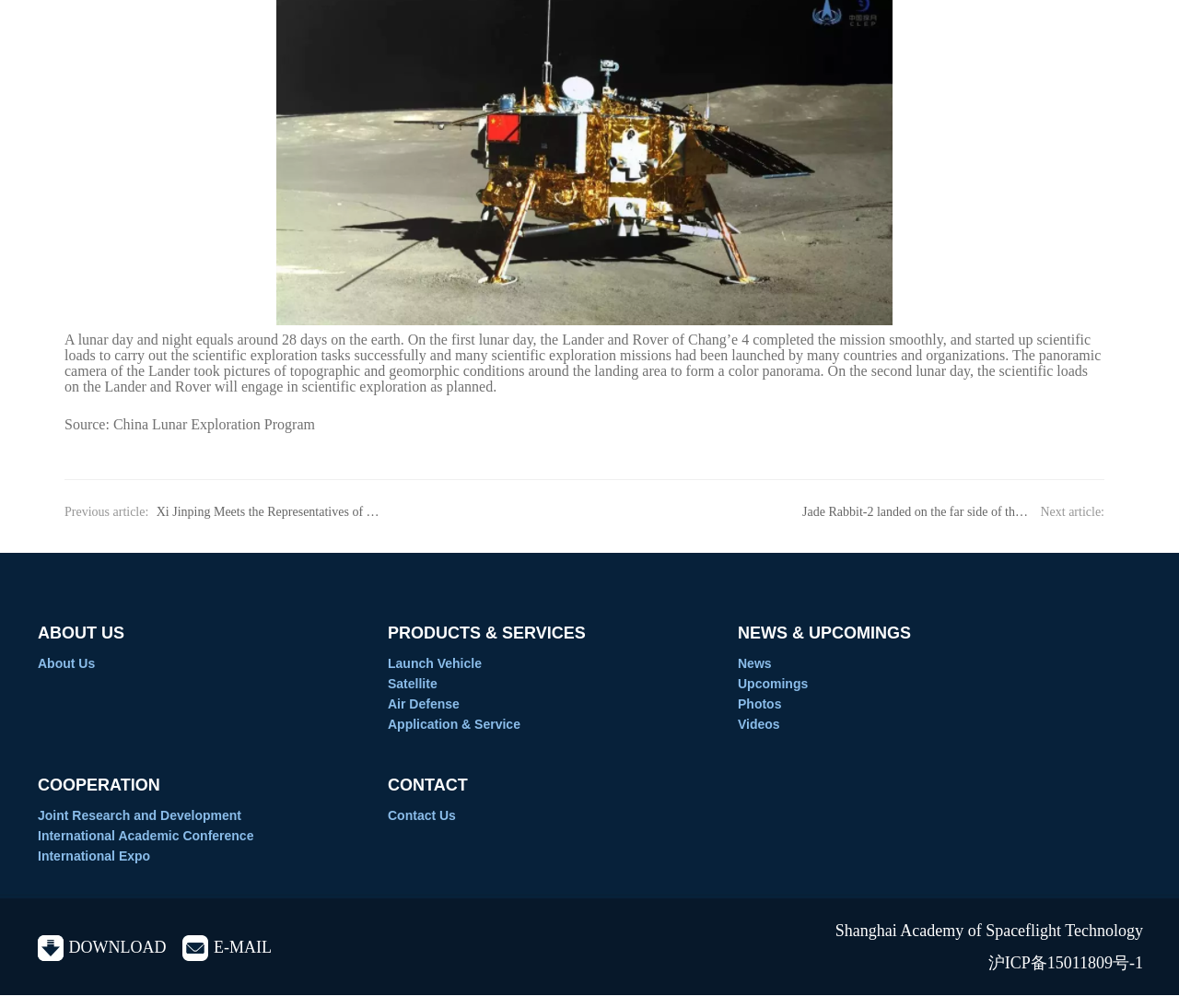Locate the bounding box coordinates of the area where you should click to accomplish the instruction: "Click on ABOUT US".

[0.032, 0.619, 0.105, 0.637]